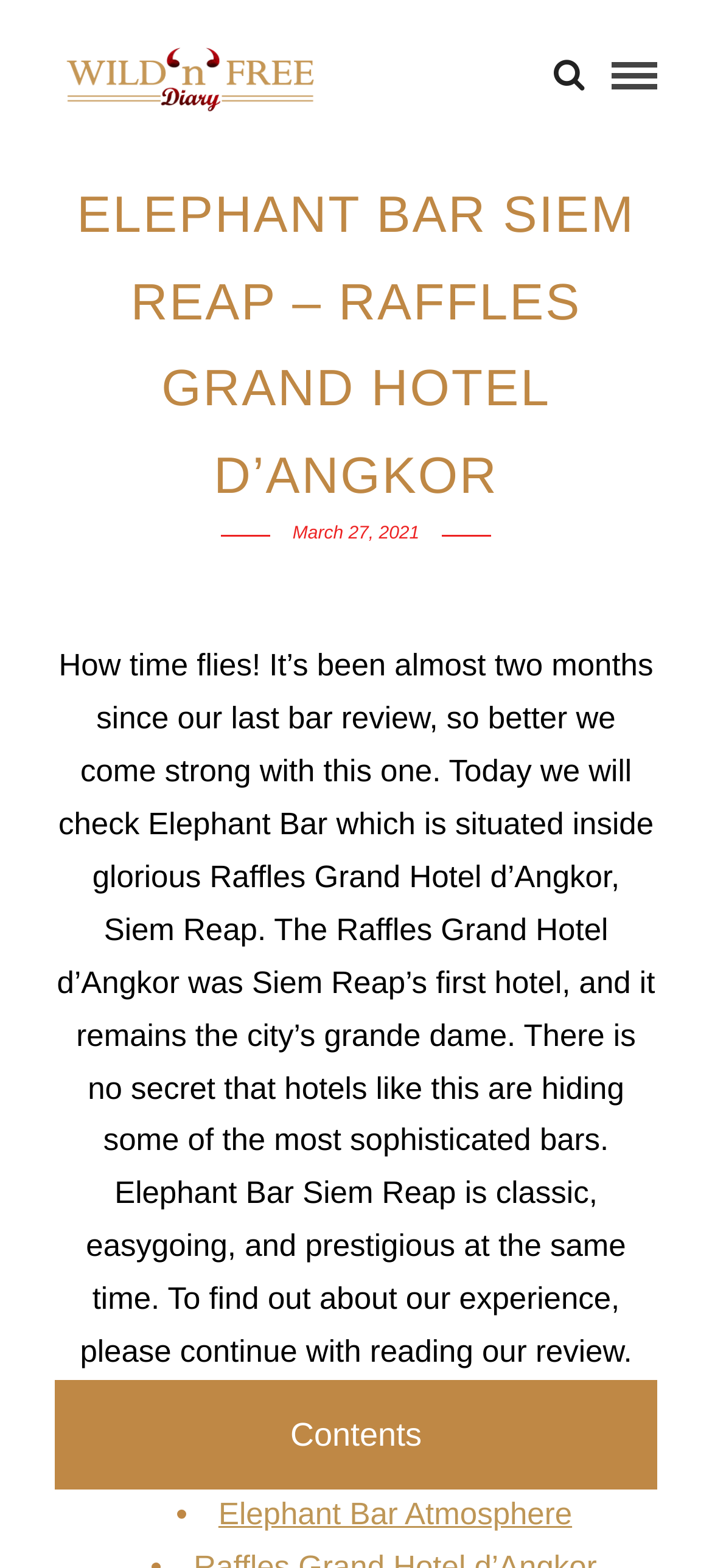What is the atmosphere of Elephant Bar described as?
Using the image as a reference, give an elaborate response to the question.

In the StaticText element, I found the description of Elephant Bar as 'classic, easygoing, and prestigious at the same time', which indicates the atmosphere of the bar.